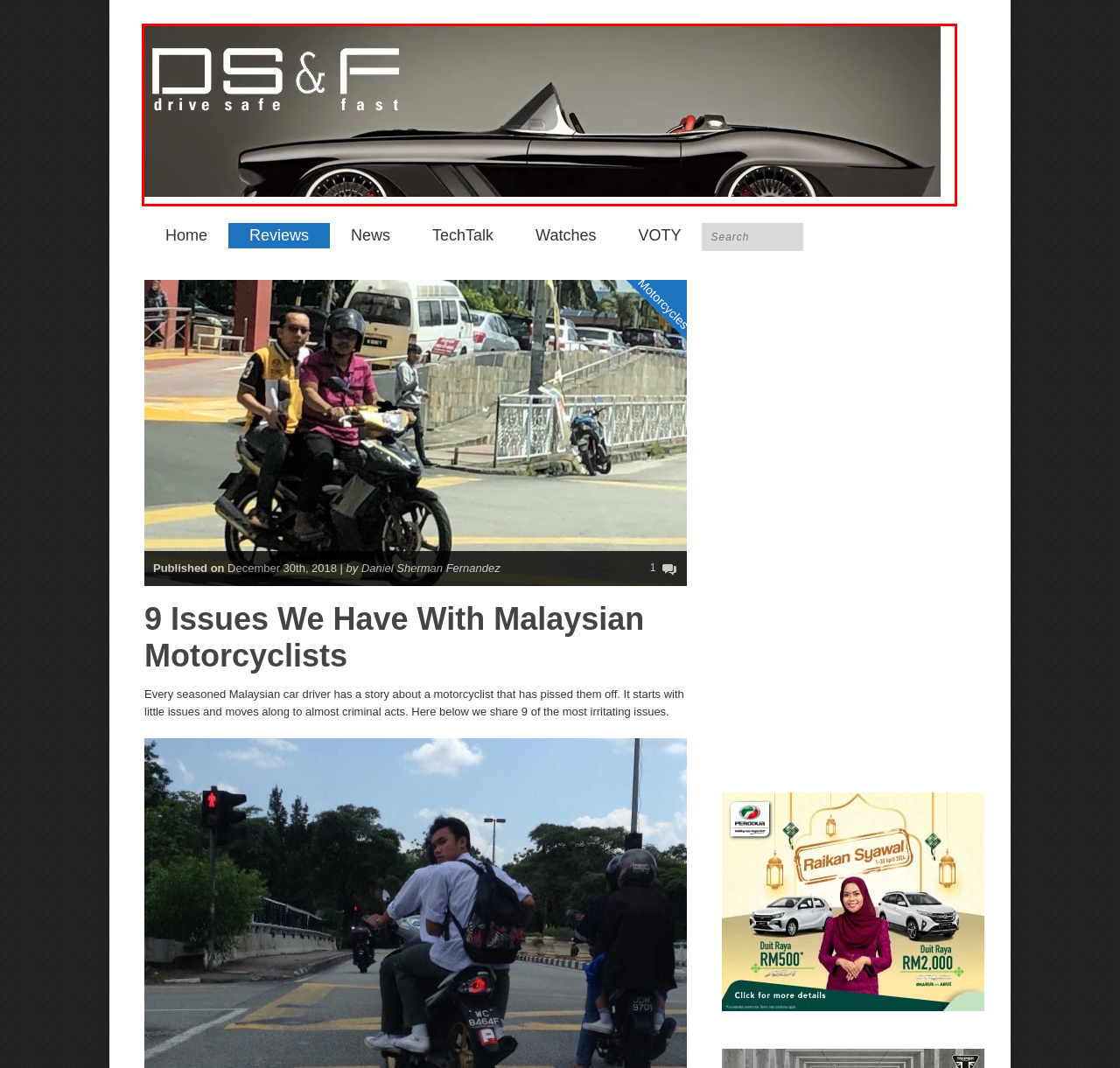Observe the webpage screenshot and focus on the red bounding box surrounding a UI element. Choose the most appropriate webpage description that corresponds to the new webpage after clicking the element in the bounding box. Here are the candidates:
A. Reviews
B. Malaysia's Latest Motoring News & Reviews | DSF.my
C. News
D. TechTalk
E. Modenas Begins Motorcycle Exporting Local ZX-6R To China
F. VOTY
G. Motorcycles
H. Watches

B